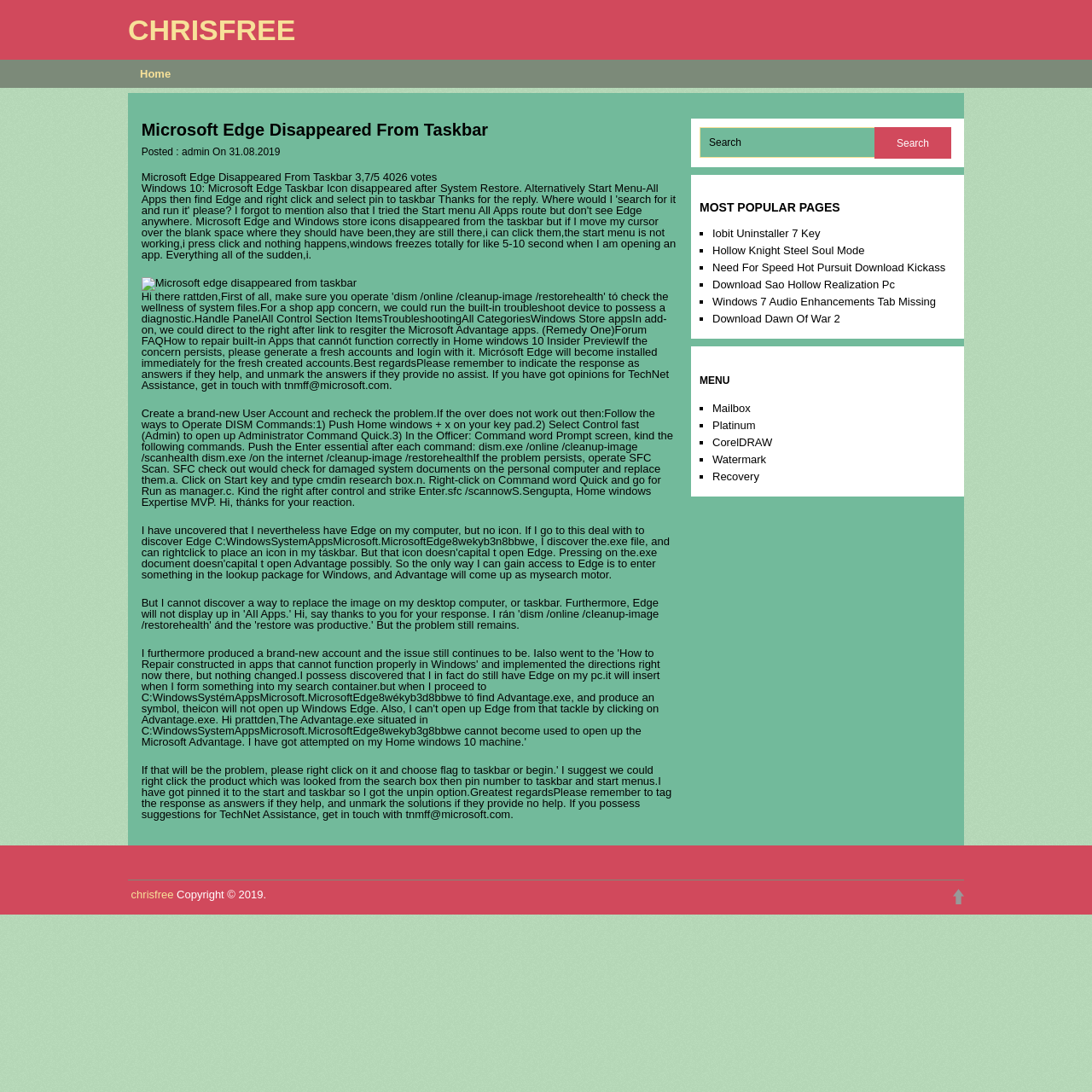Locate the bounding box coordinates of the clickable region to complete the following instruction: "Click on the 'Mailbox' link."

[0.652, 0.368, 0.687, 0.38]